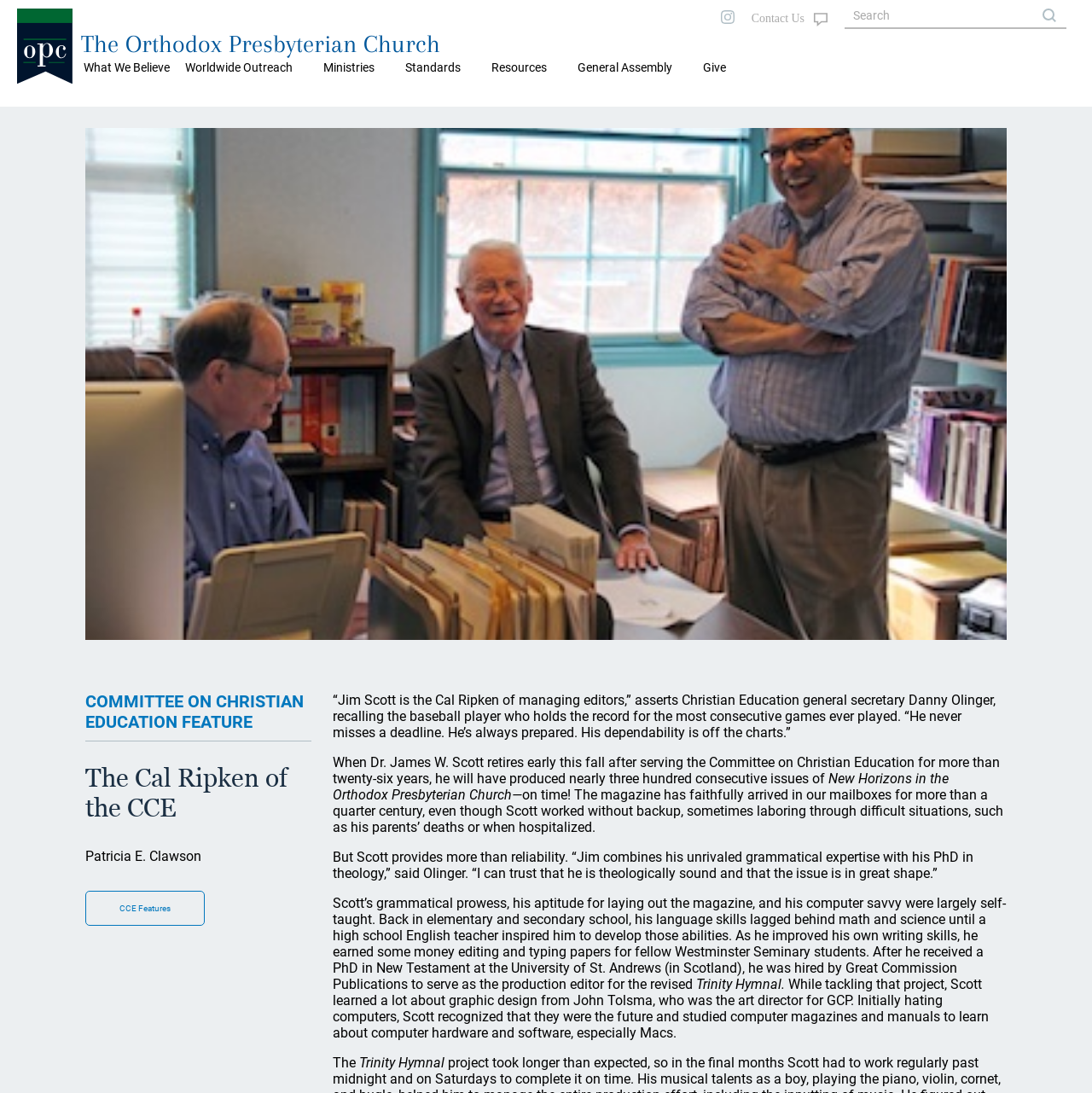Determine the bounding box coordinates for the UI element with the following description: "CCE Feature Articles Archives". The coordinates should be four float numbers between 0 and 1, represented as [left, top, right, bottom].

[0.219, 0.101, 0.349, 0.118]